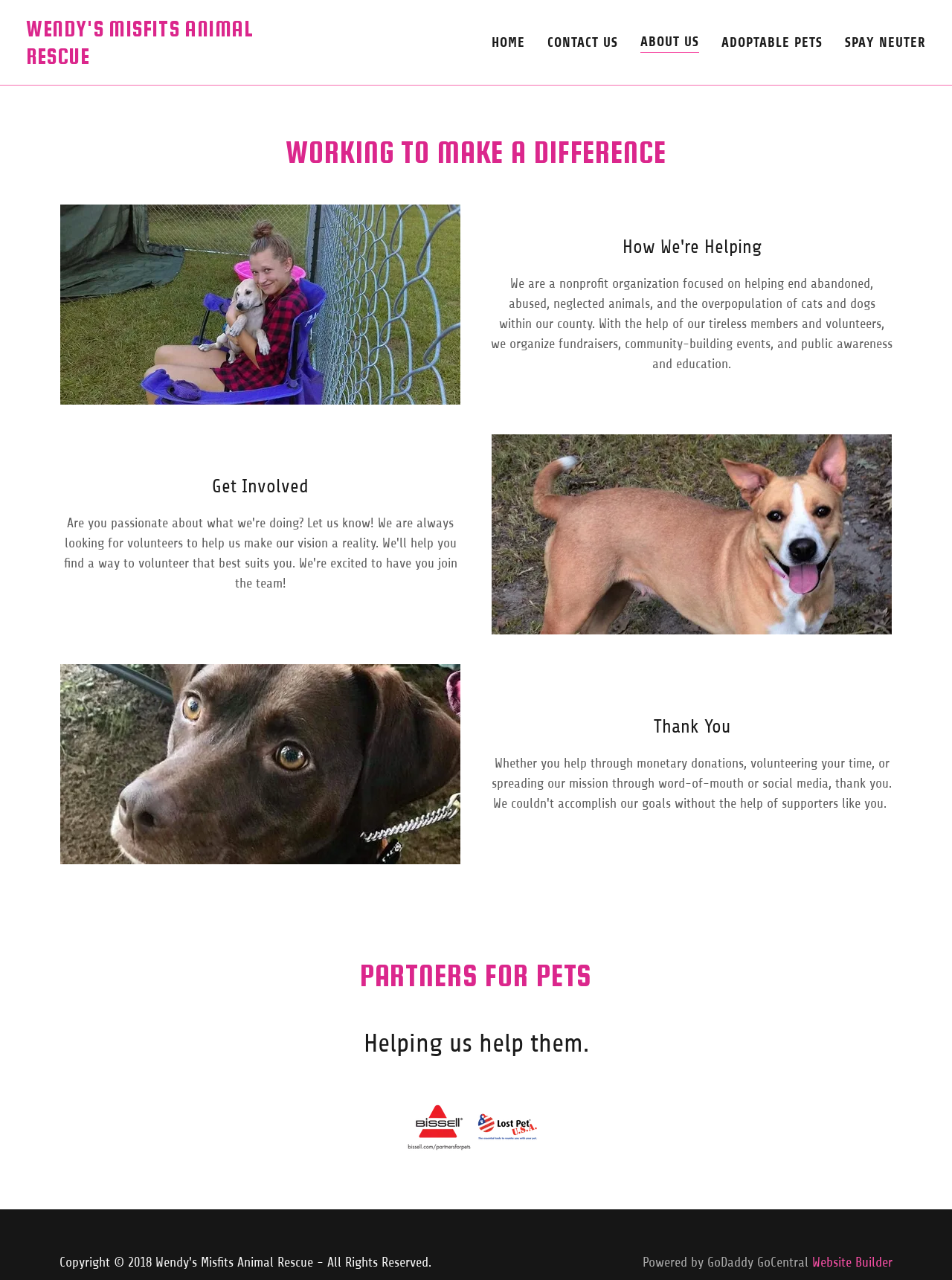Determine the bounding box coordinates of the region to click in order to accomplish the following instruction: "View 'ADOPTABLE PETS'". Provide the coordinates as four float numbers between 0 and 1, specifically [left, top, right, bottom].

[0.758, 0.022, 0.864, 0.045]